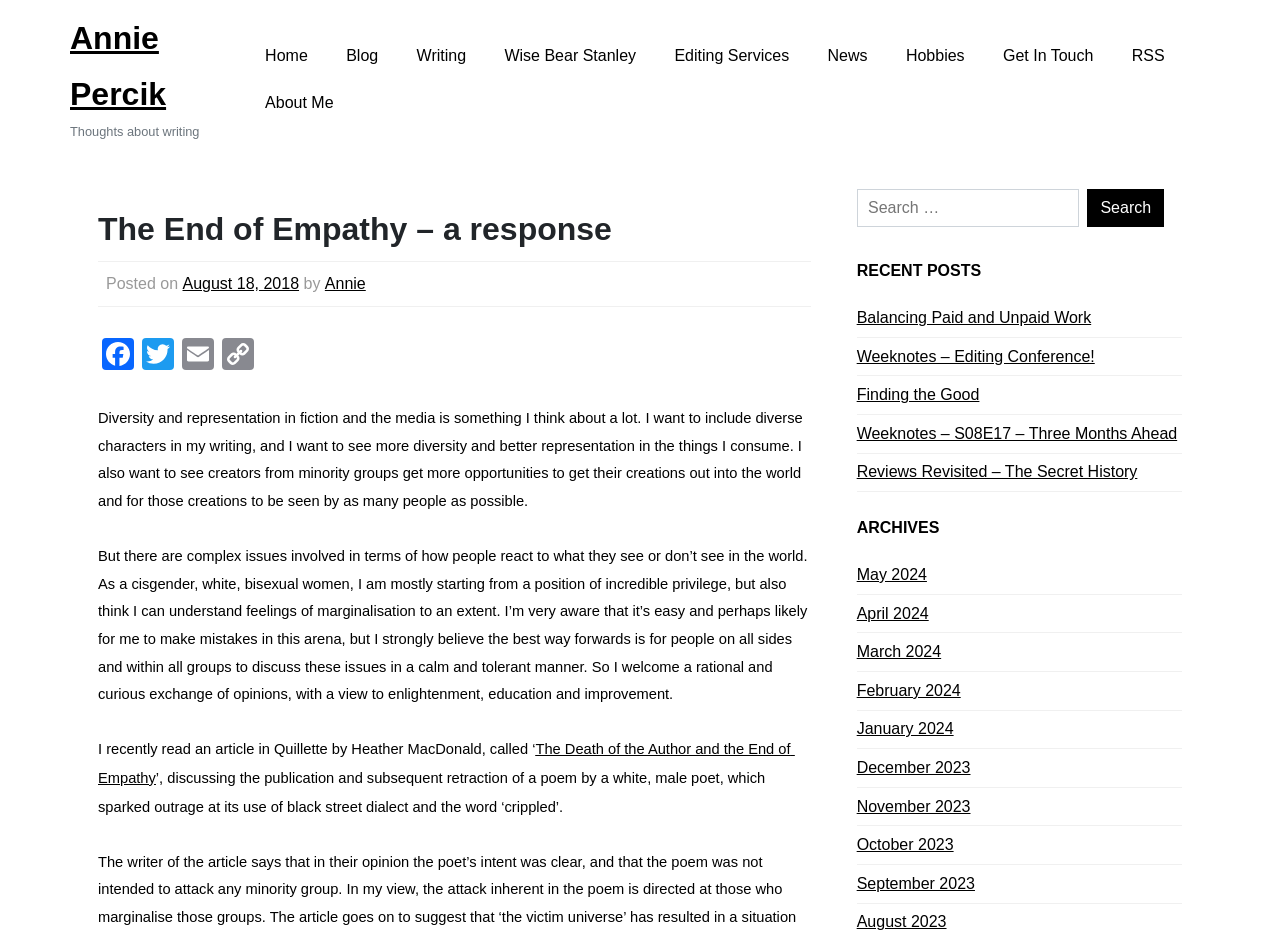What is the topic of the latest article?
Look at the screenshot and provide an in-depth answer.

The topic of the latest article can be found in the heading 'The End of Empathy – a response' in the article header section.